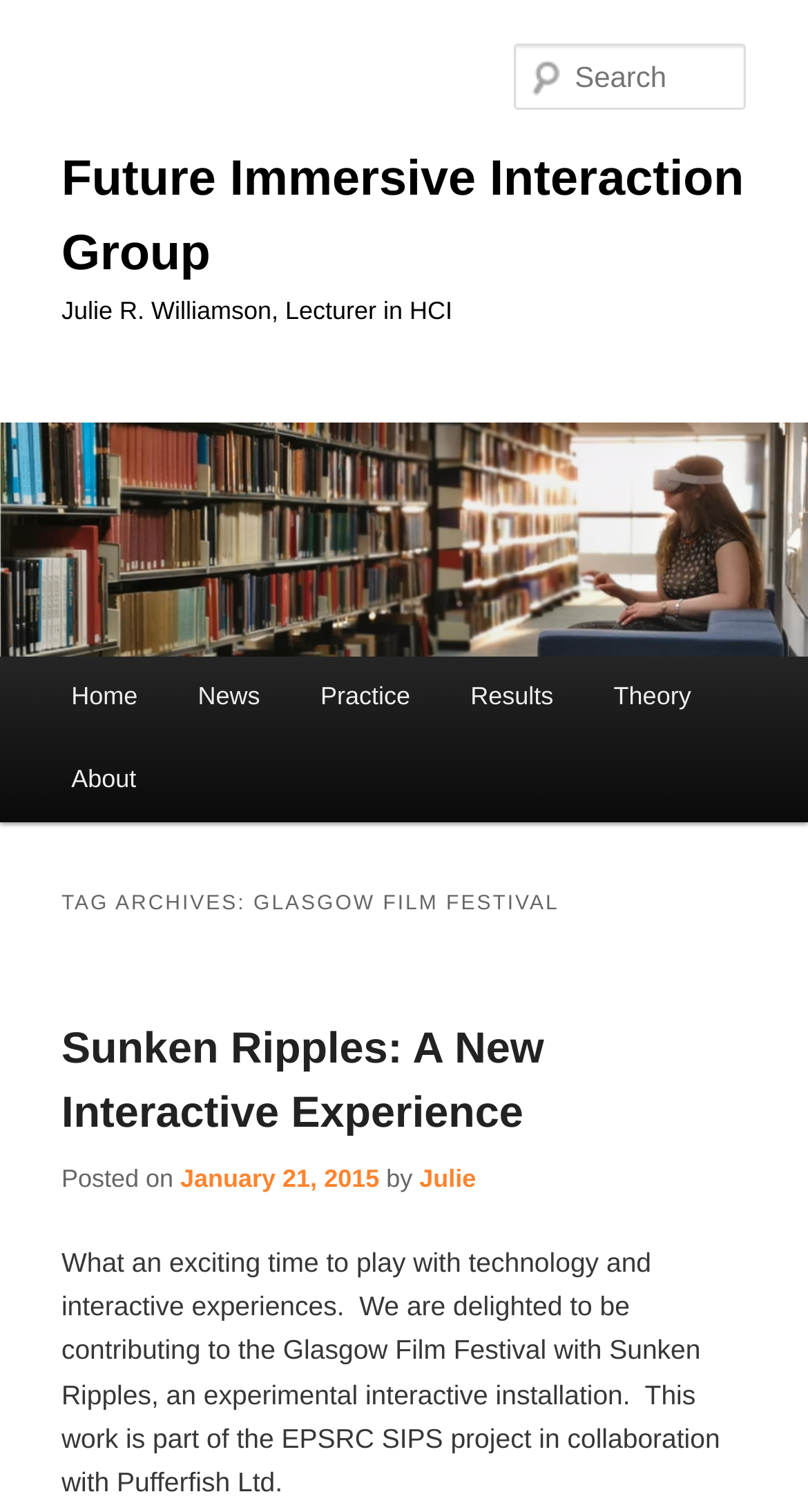Review the image closely and give a comprehensive answer to the question: What is the name of the company collaborating on the EPSRC SIPS project?

I found the answer by looking at the static text element 'This work is part of the EPSRC SIPS project in collaboration with Pufferfish Ltd.' which is a direct description of the company's name.